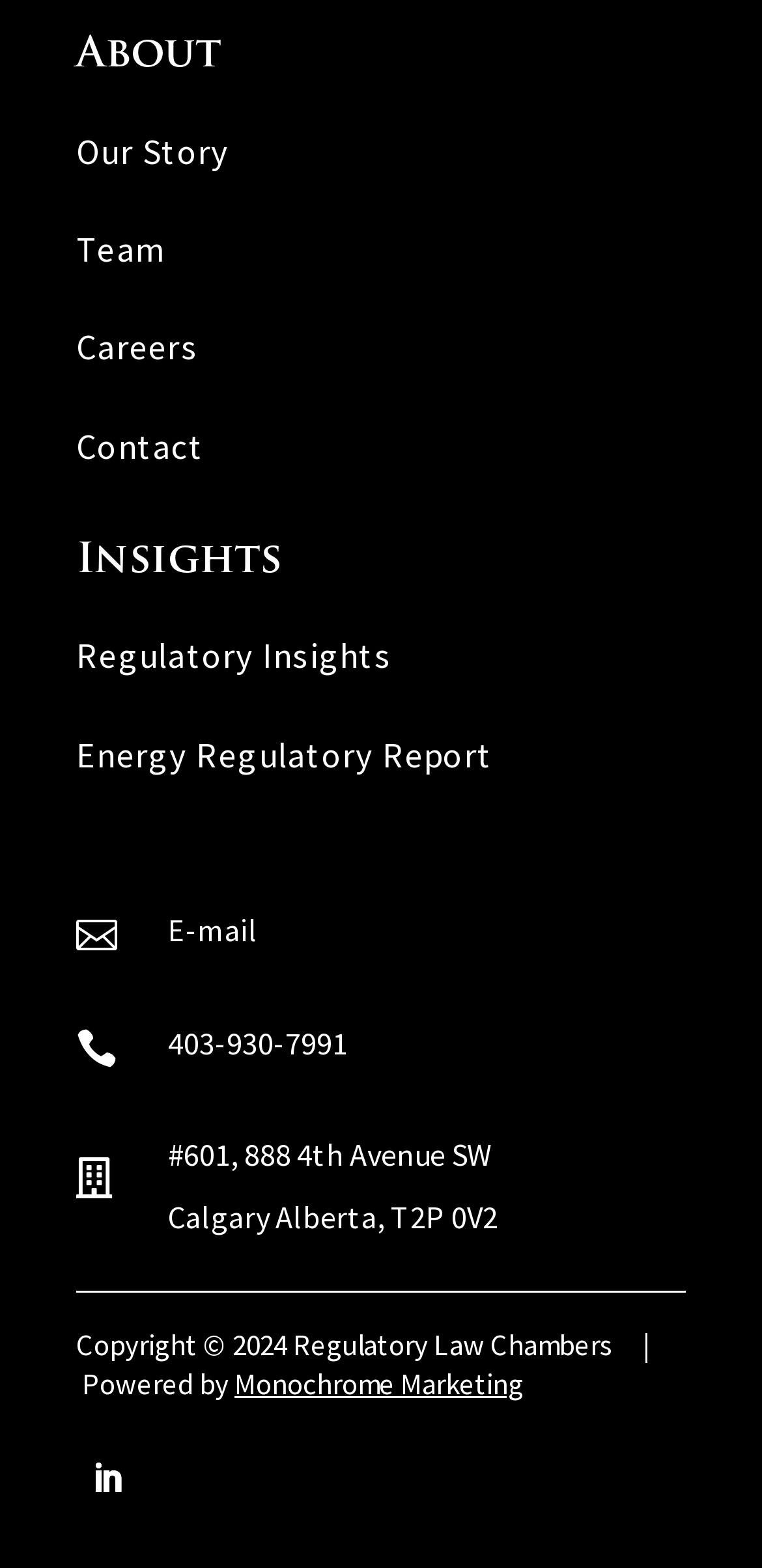Determine the bounding box coordinates of the UI element described below. Use the format (top-left x, top-left y, bottom-right x, bottom-right y) with floating point numbers between 0 and 1: Our Story

[0.1, 0.082, 0.299, 0.11]